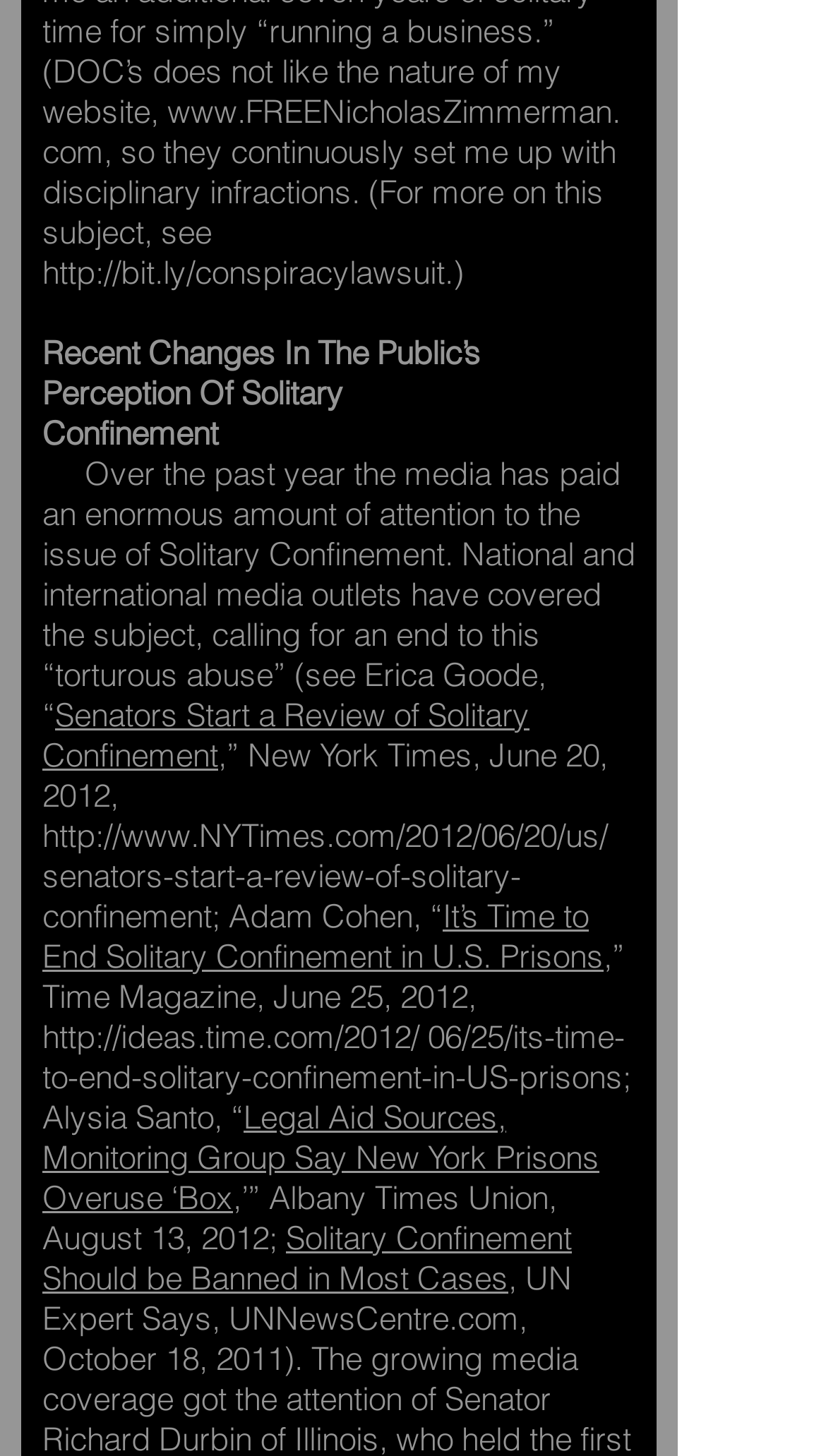For the following element description, predict the bounding box coordinates in the format (top-left x, top-left y, bottom-right x, bottom-right y). All values should be floating point numbers between 0 and 1. Description: www.FREENicholasZimmerman

[0.203, 0.063, 0.741, 0.09]